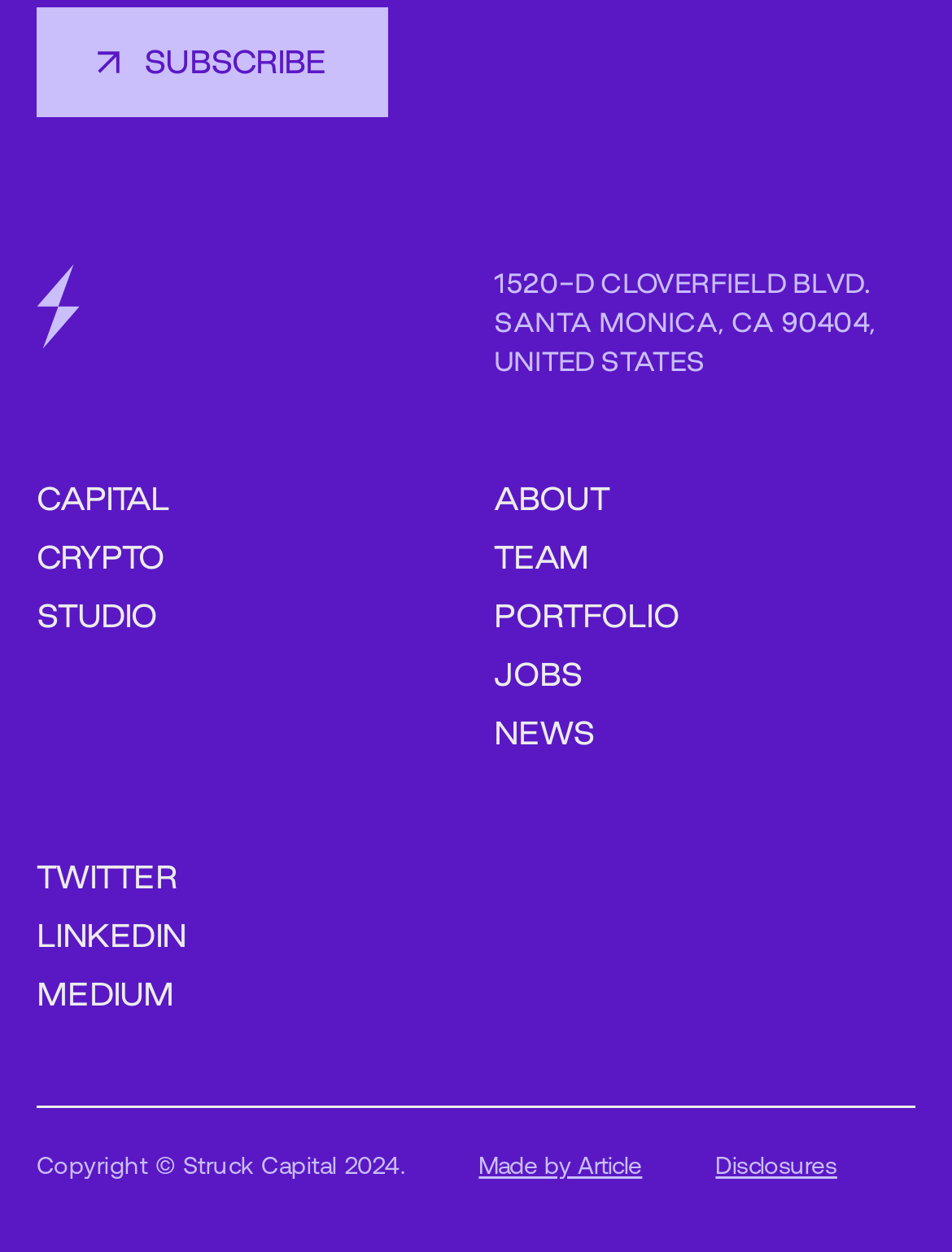Provide a brief response to the question below using one word or phrase:
How many links are there in the footer?

7